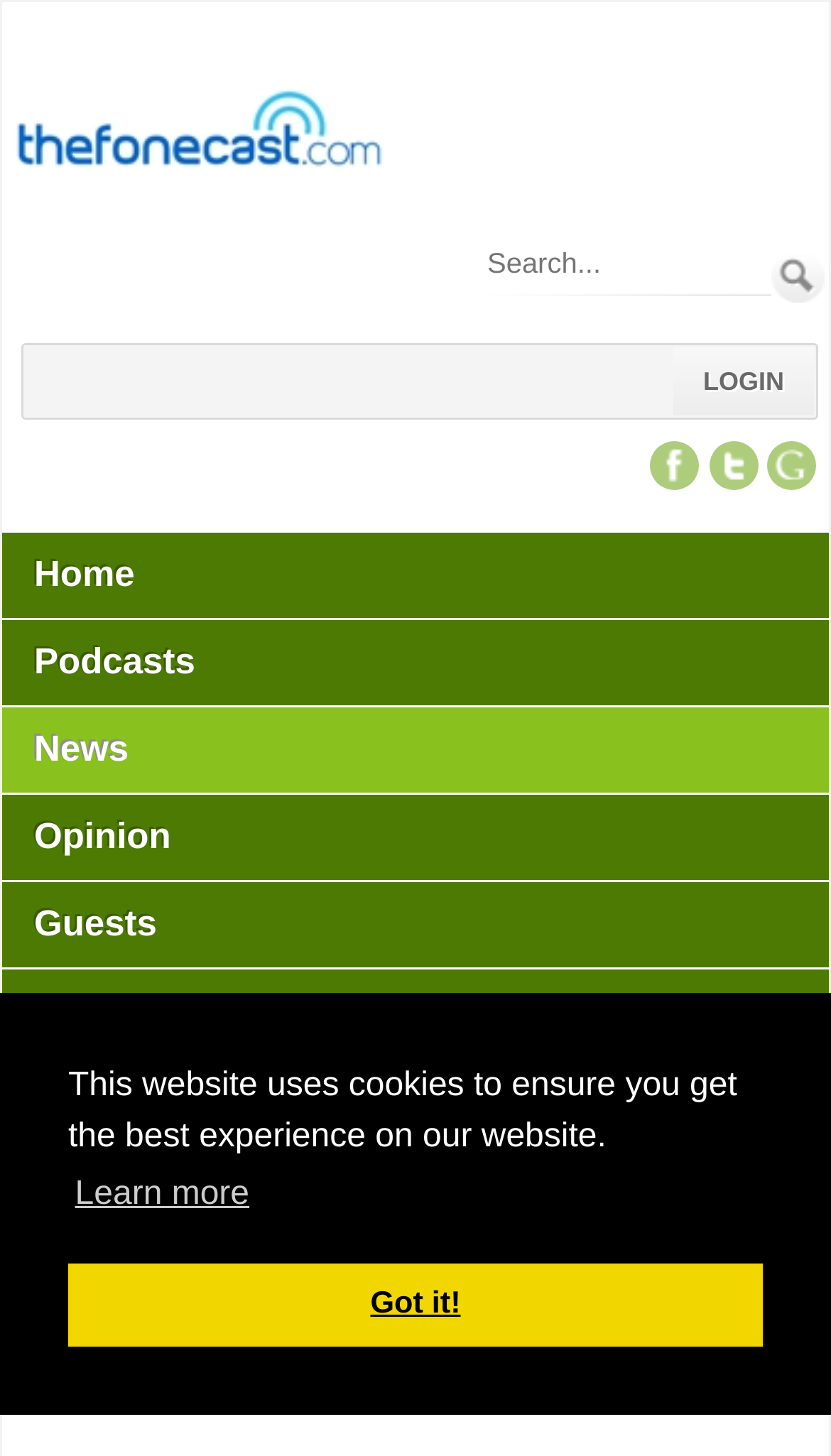What is the purpose of the textbox?
Based on the visual information, provide a detailed and comprehensive answer.

I inferred the purpose of the textbox by looking at its location and the surrounding elements. The textbox is located next to the 'Search' link and has a 'Clear search text' link nearby, which suggests that it is used for searching.